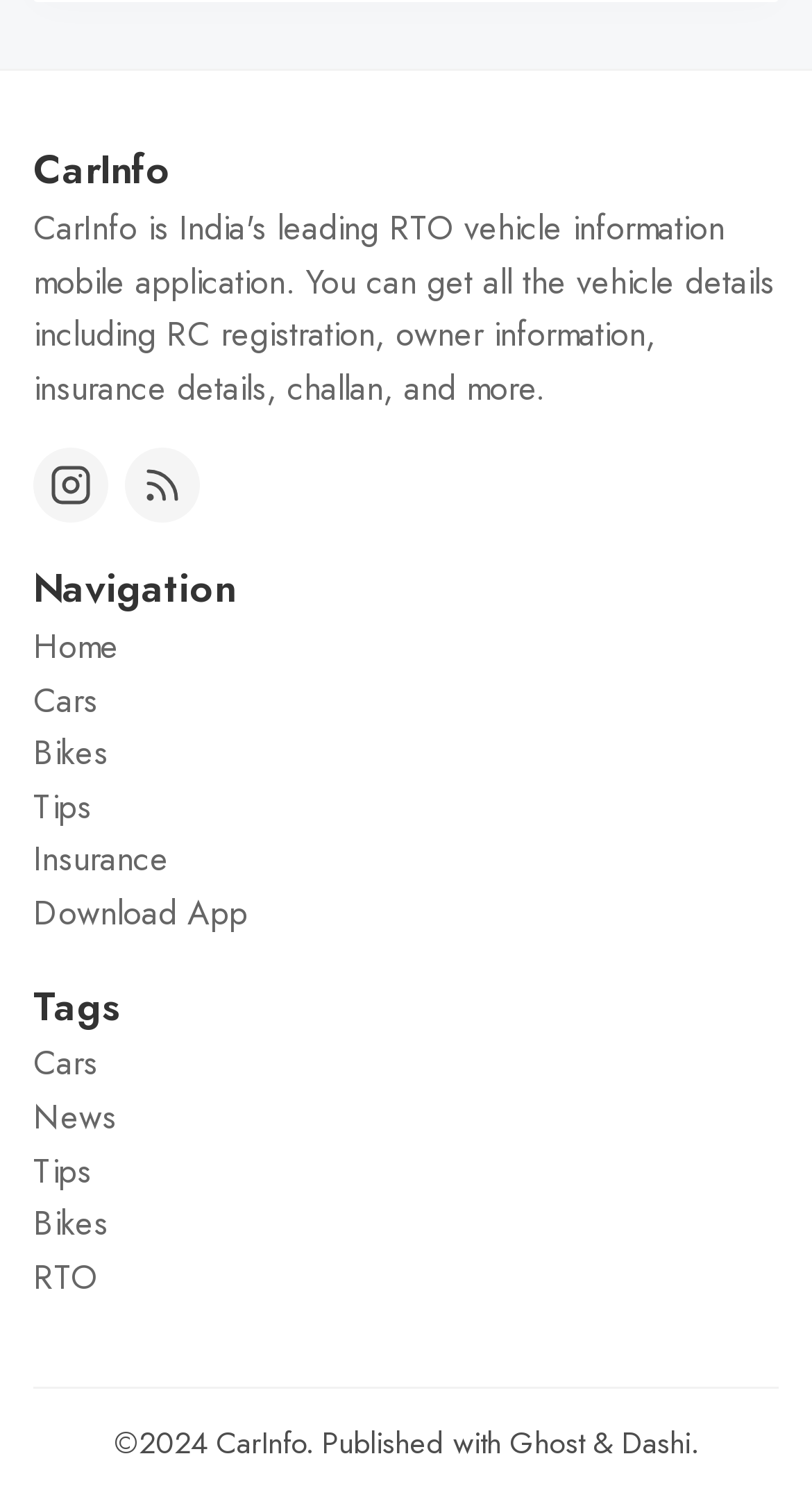Locate the bounding box coordinates of the clickable region necessary to complete the following instruction: "View Tips". Provide the coordinates in the format of four float numbers between 0 and 1, i.e., [left, top, right, bottom].

[0.041, 0.523, 0.113, 0.555]